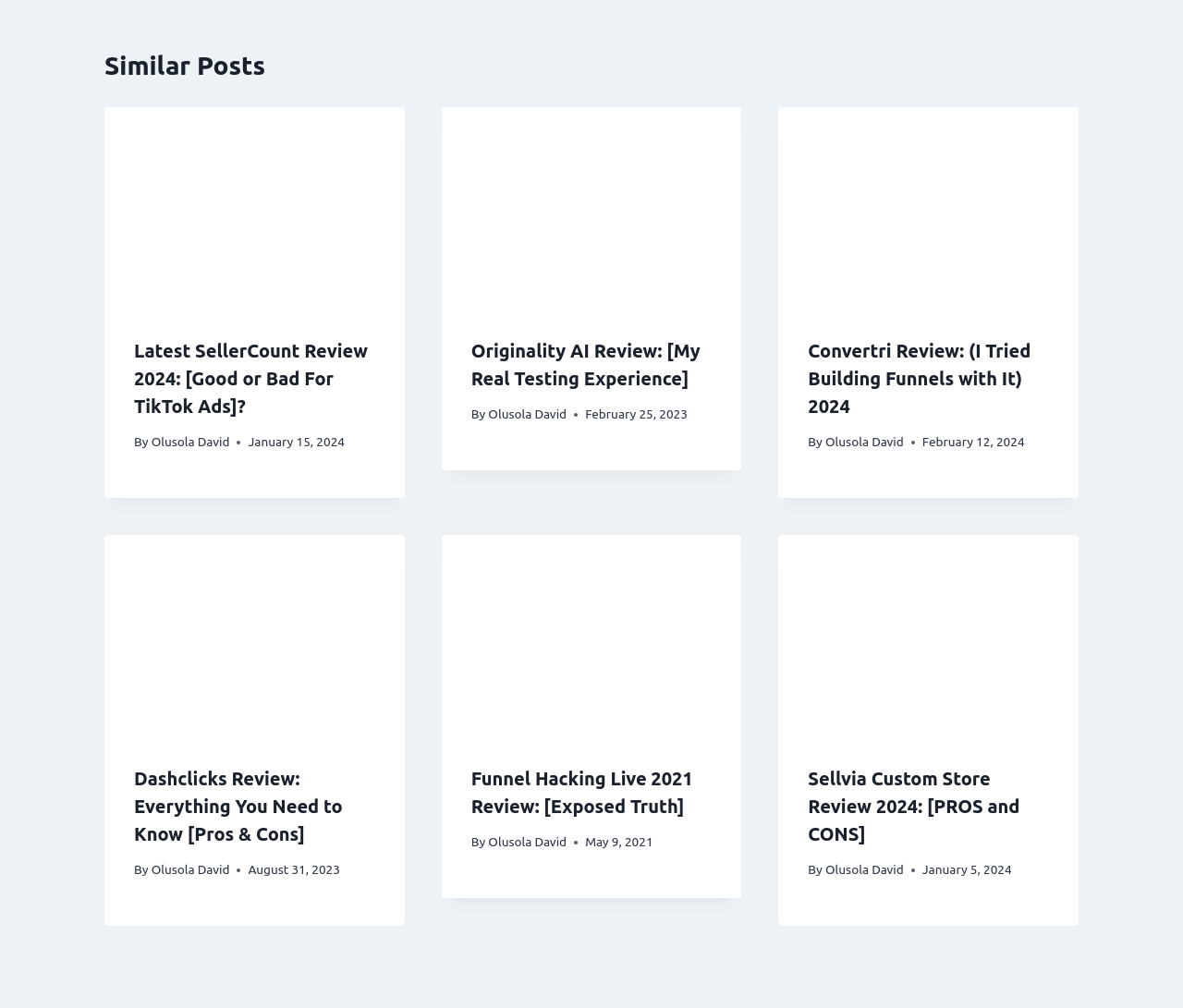Provide the bounding box coordinates of the HTML element described by the text: "title="Elm Spanworm Ennomos subsignaria"".

None